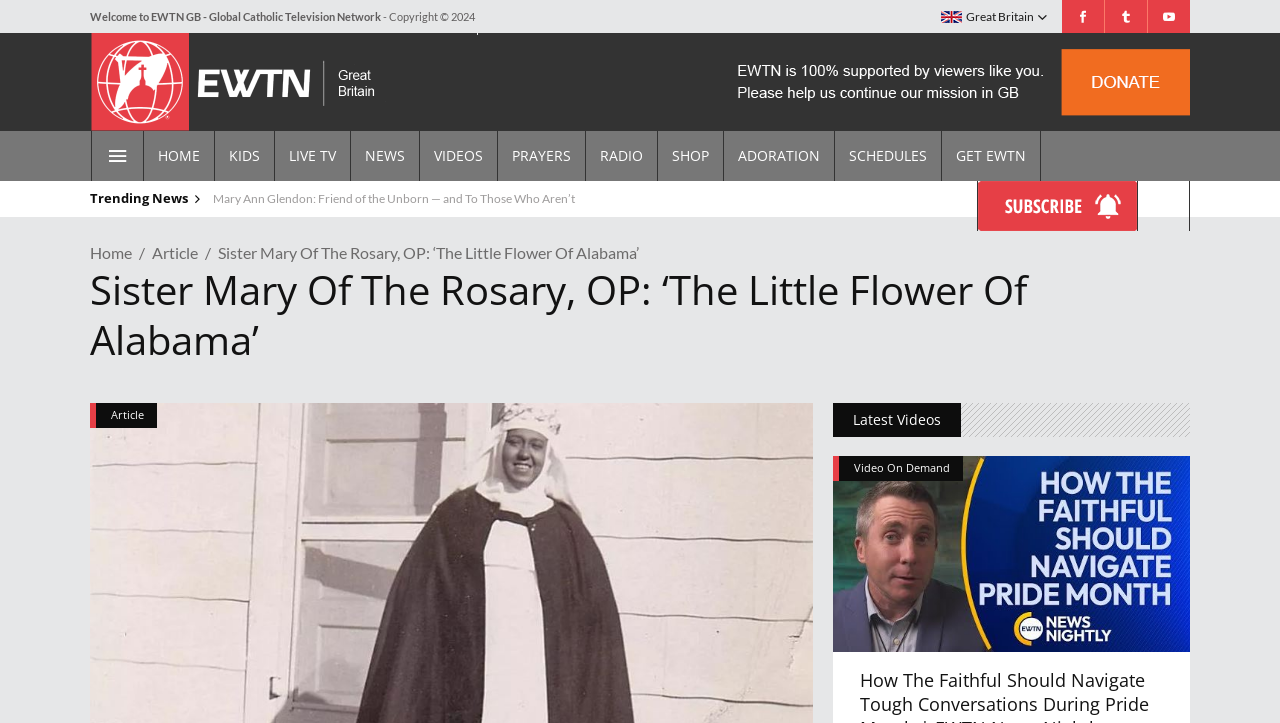Locate the bounding box coordinates of the region to be clicked to comply with the following instruction: "Click the EWTN logo". The coordinates must be four float numbers between 0 and 1, in the form [left, top, right, bottom].

[0.071, 0.046, 0.305, 0.181]